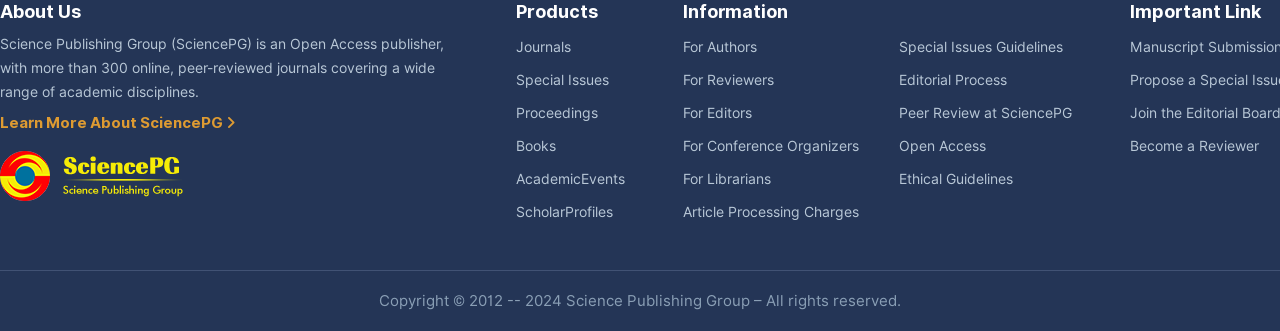Determine the bounding box coordinates in the format (top-left x, top-left y, bottom-right x, bottom-right y). Ensure all values are floating point numbers between 0 and 1. Identify the bounding box of the UI element described by: #FearTheChamber

None